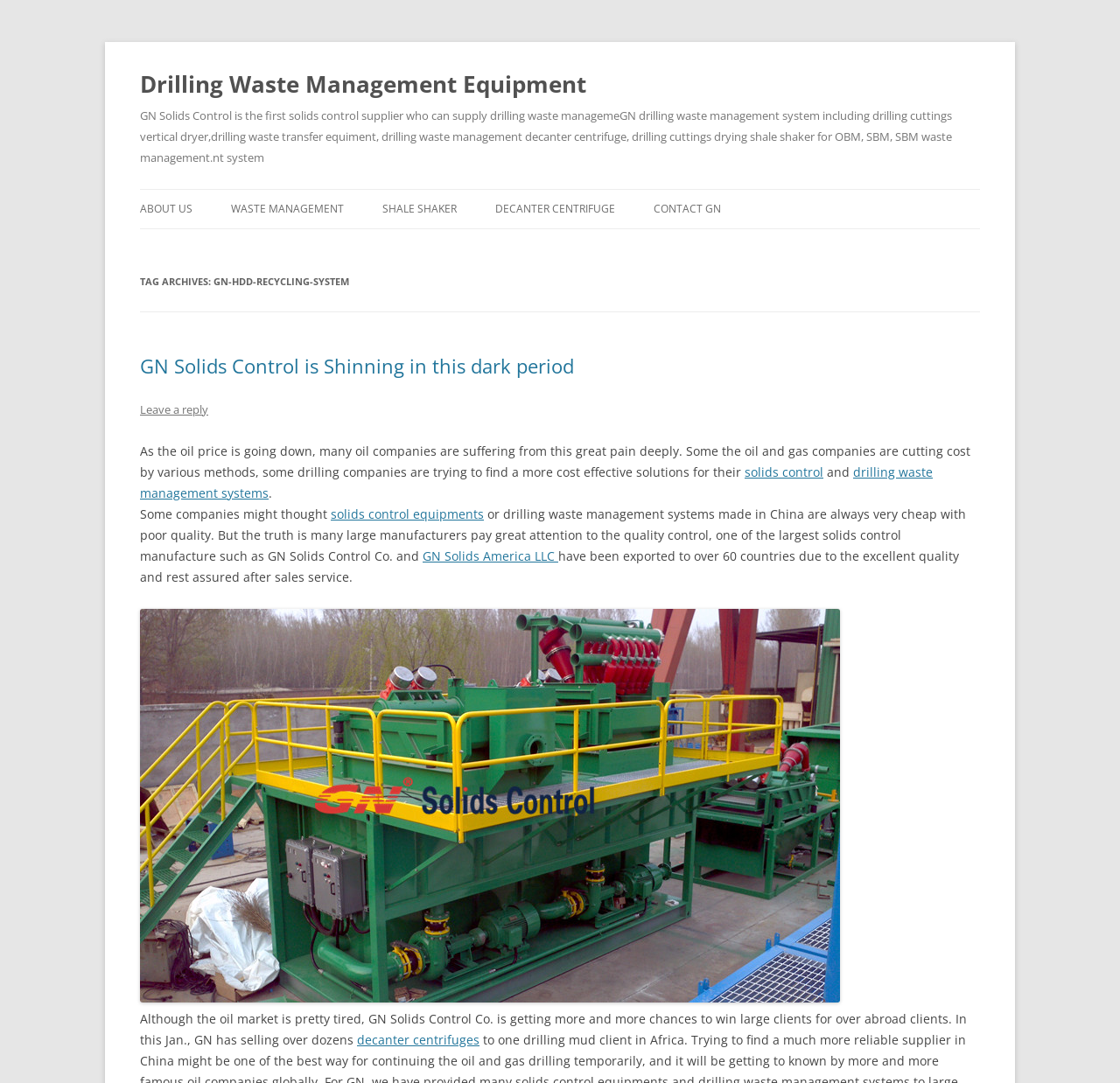Identify the primary heading of the webpage and provide its text.

Drilling Waste Management Equipment